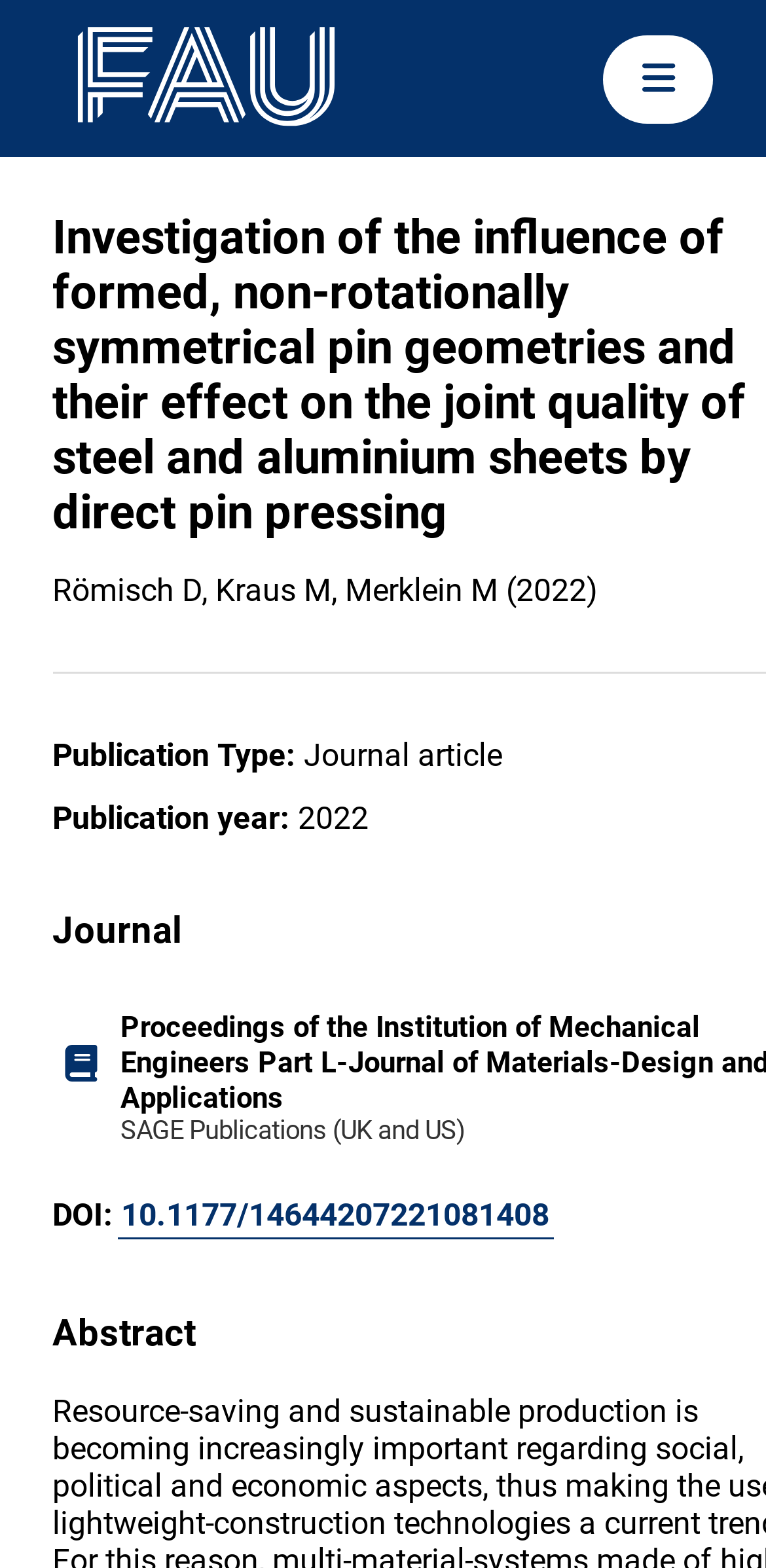What is the DOI of the article? Based on the screenshot, please respond with a single word or phrase.

10.1177/14644207221081408